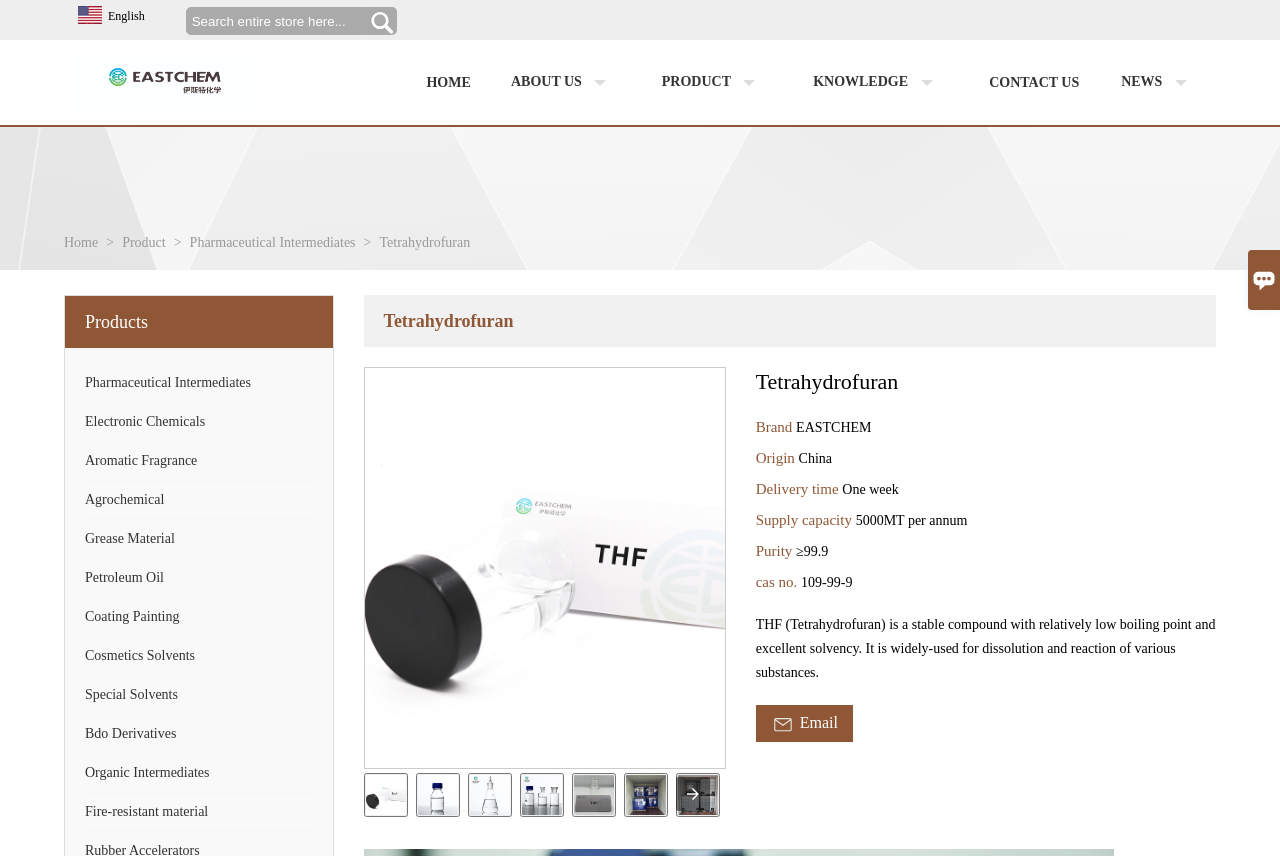Carefully examine the image and provide an in-depth answer to the question: Where is the product from?

I determined the origin of the product by looking at the 'Origin' section, which states that the product is from China.